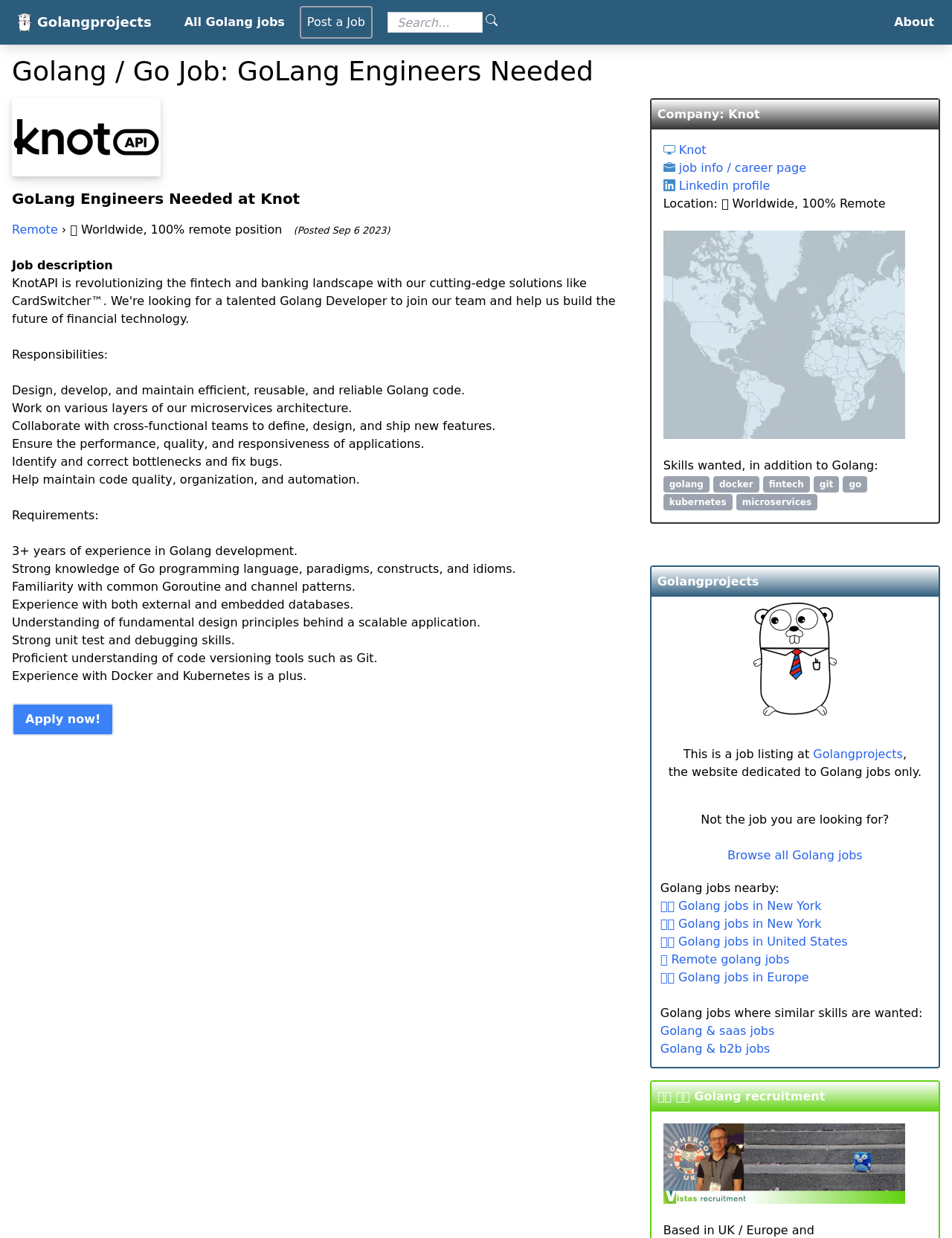Please identify the bounding box coordinates for the region that you need to click to follow this instruction: "Apply now!".

[0.012, 0.568, 0.12, 0.594]